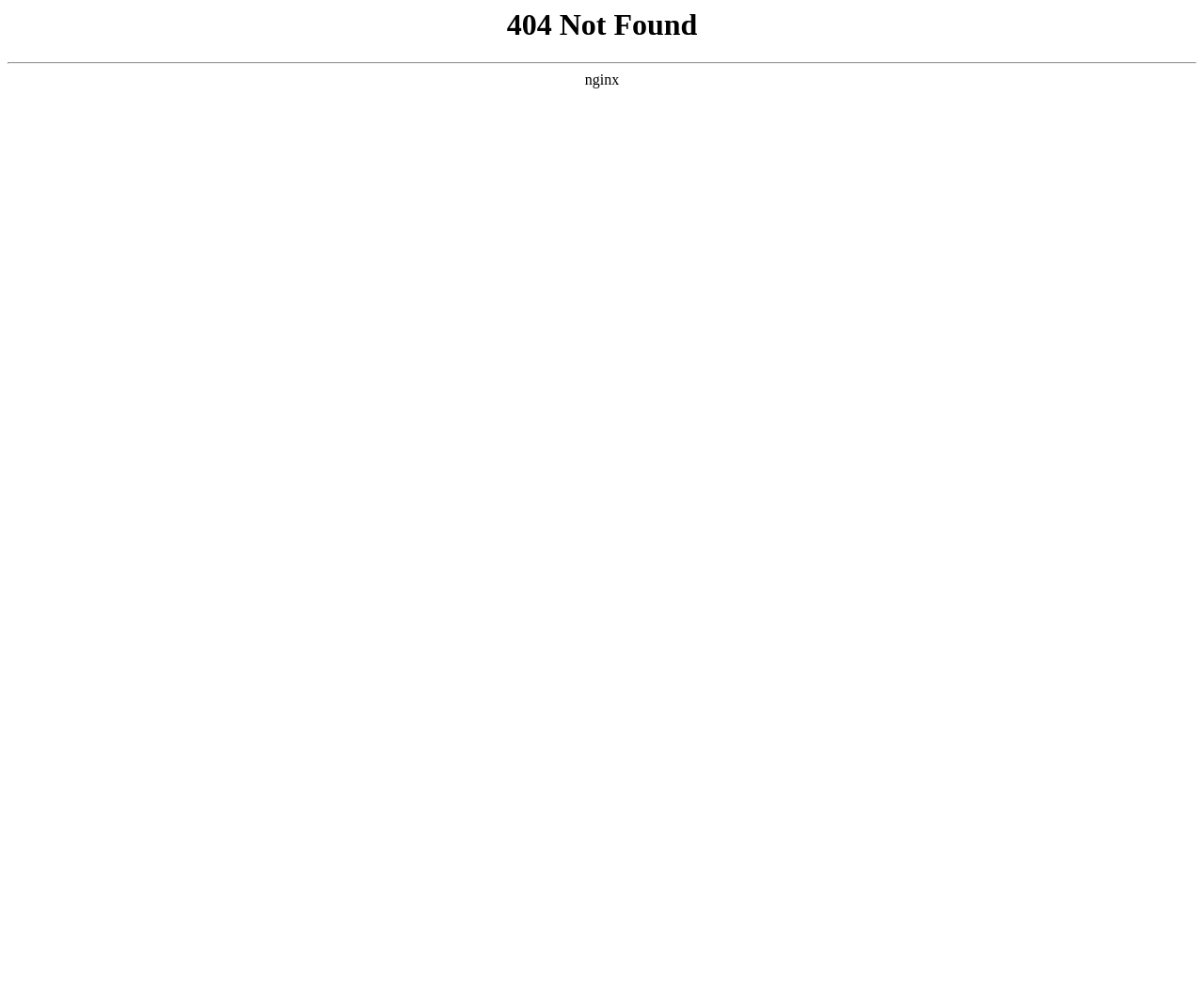Identify the main heading from the webpage and provide its text content.

404 Not Found